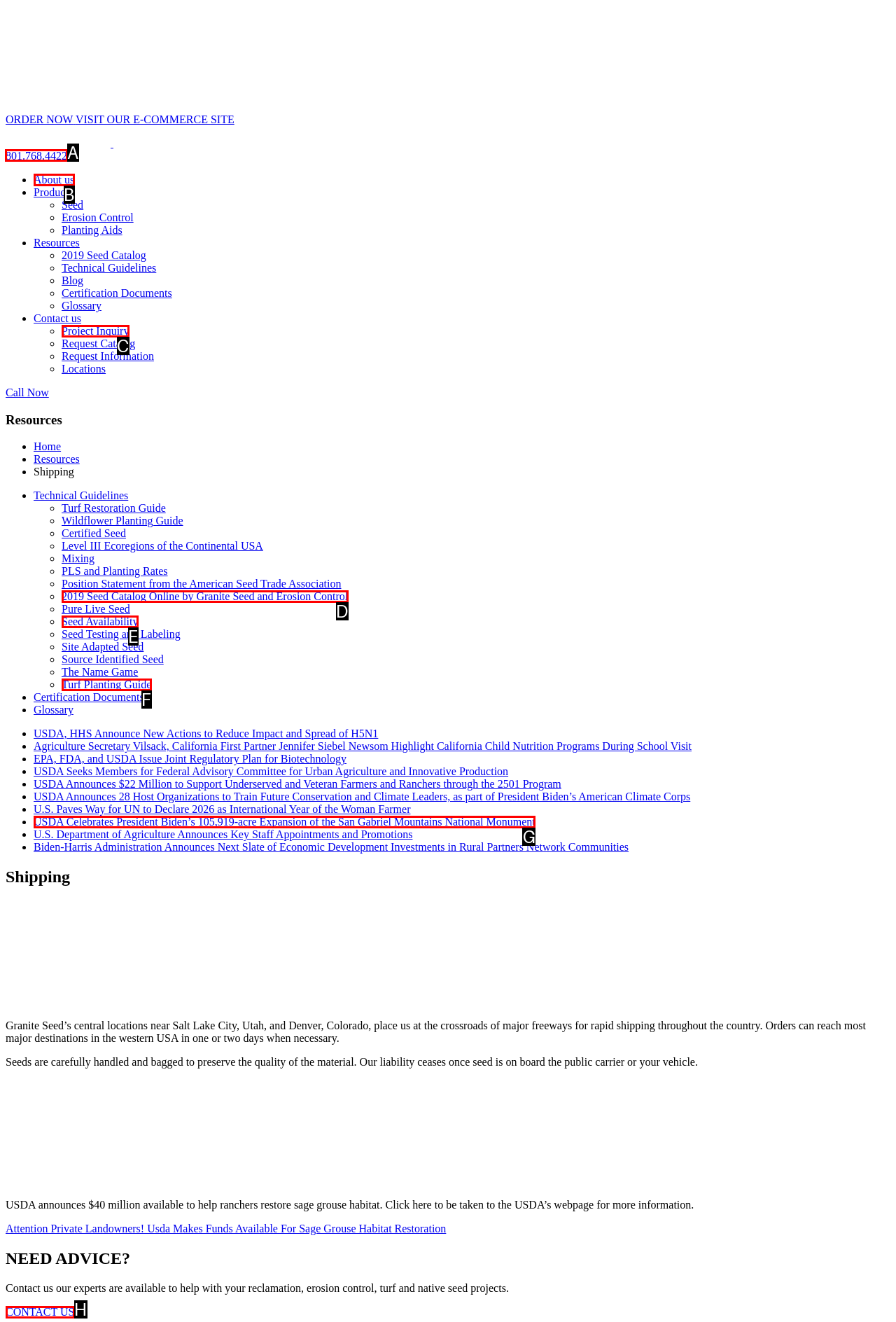Identify the appropriate choice to fulfill this task: Call the phone number 801.768.4422
Respond with the letter corresponding to the correct option.

A